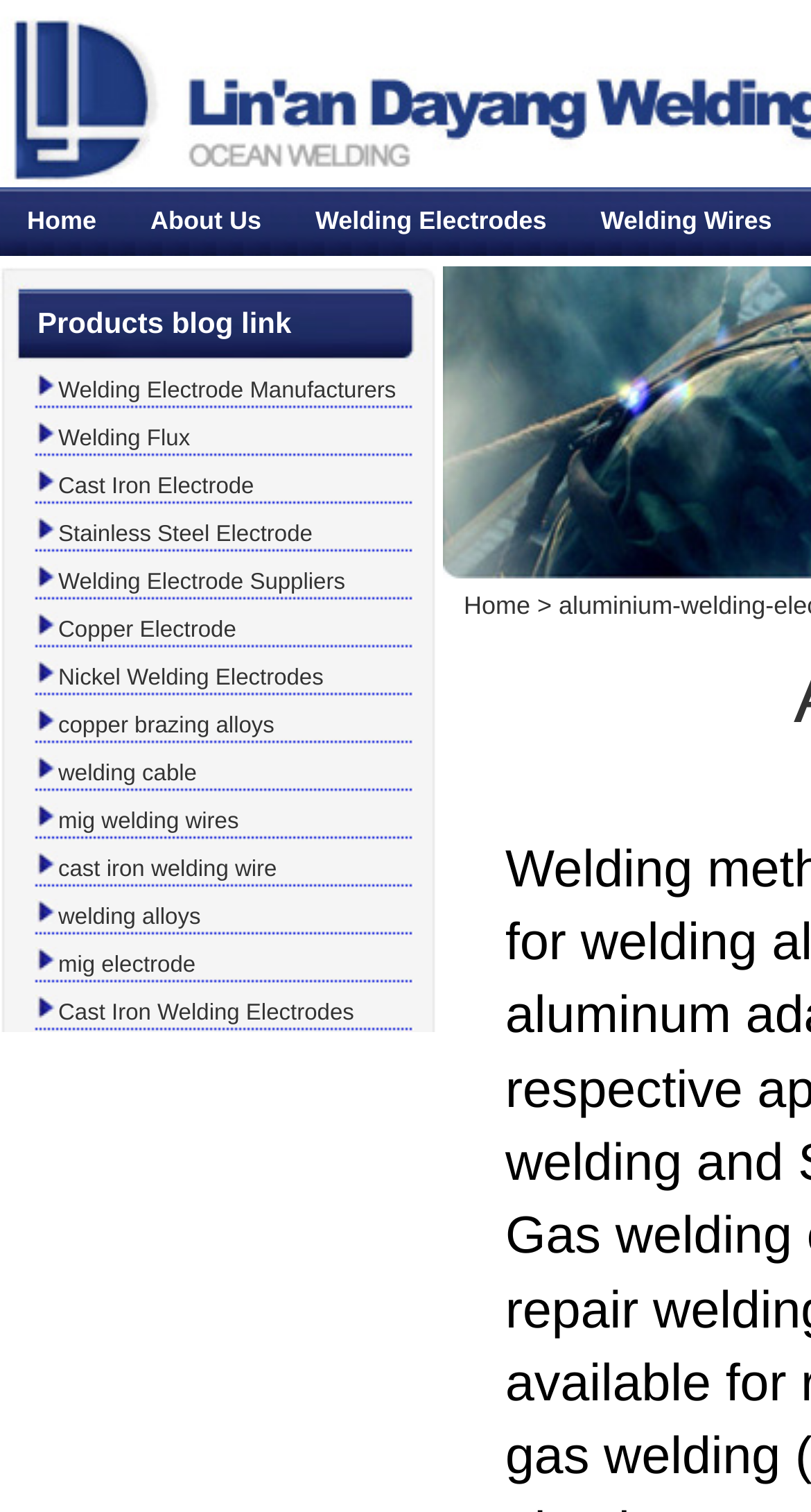Find and indicate the bounding box coordinates of the region you should select to follow the given instruction: "Learn about Cast Iron Electrode".

[0.072, 0.314, 0.313, 0.33]